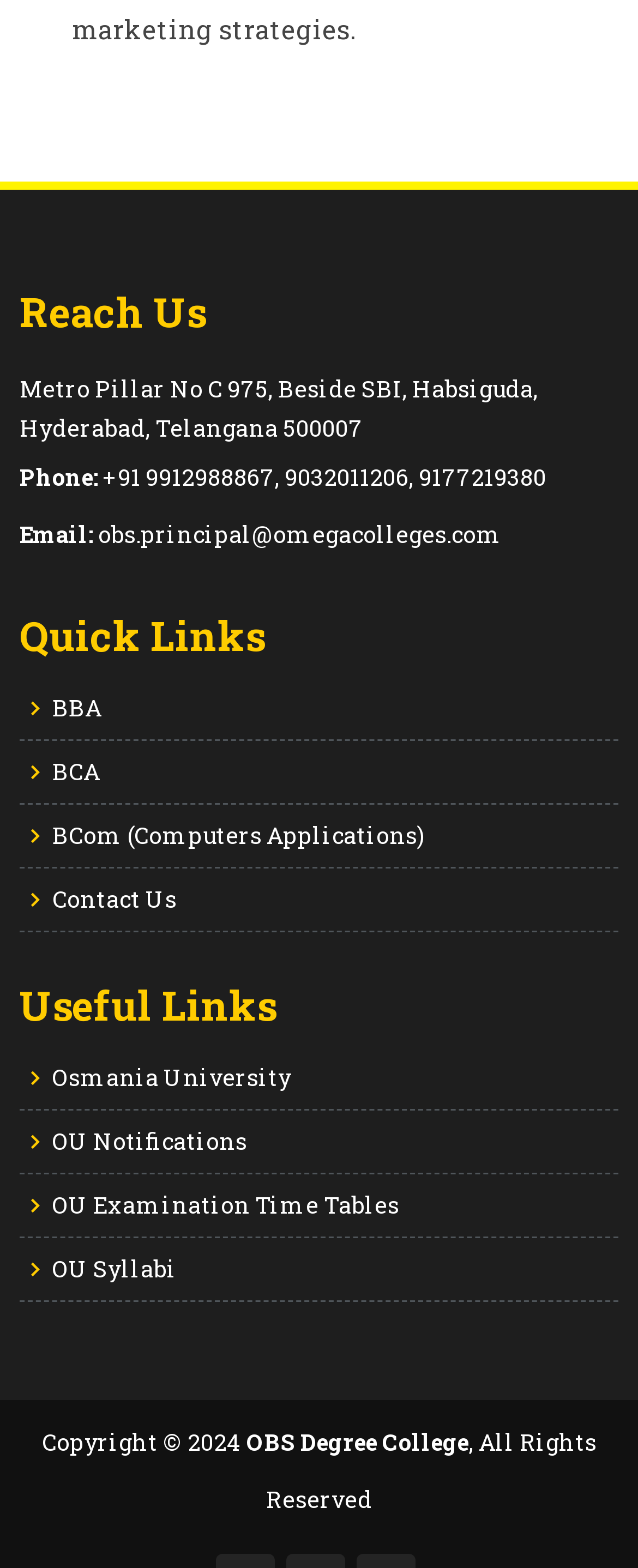Identify the bounding box for the UI element specified in this description: "BCom (Computers Applications)". The coordinates must be four float numbers between 0 and 1, formatted as [left, top, right, bottom].

[0.082, 0.526, 0.667, 0.54]